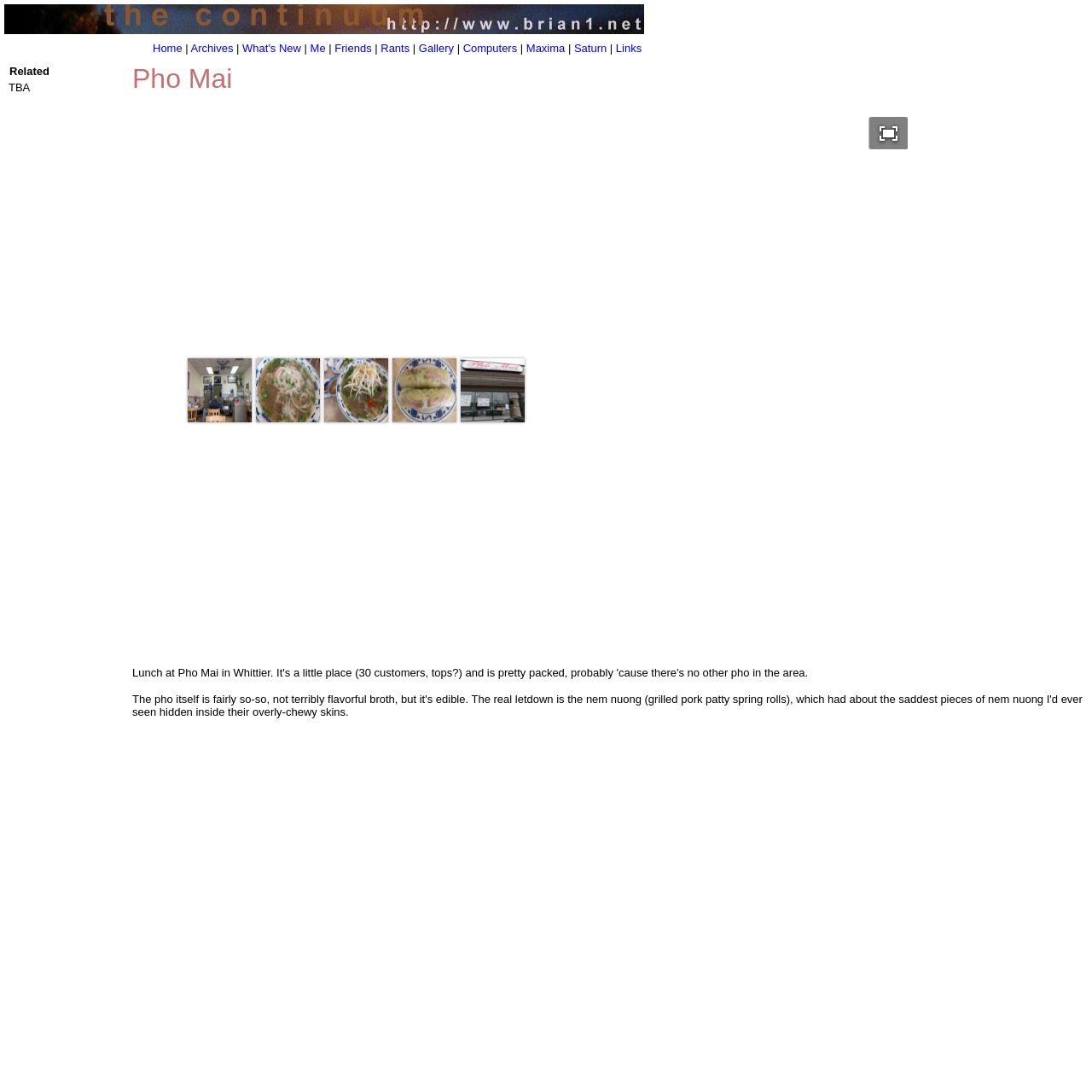Create an in-depth description of the webpage, covering main sections.

The webpage is titled "Pho Mai - the Continuum" and features a small image at the top left corner. Below the image, there is a navigation menu with 10 links: "Home", "Archives", "What's New", "Me", "Friends", "Rants", "Gallery", "Computers", "Maxima", and "Saturn". These links are arranged horizontally, with vertical lines separating them.

To the right of the navigation menu, there is a table with 10 columns, each containing a link and an image. The table takes up most of the webpage's content area.

At the top right corner, there is a small text "Related" and below it, a text "TBA". Above the table, there is a larger text "Pho Mai" and below the table, a text "page 1 of 1".

At the bottom right corner, there is a link "Go Full Window".